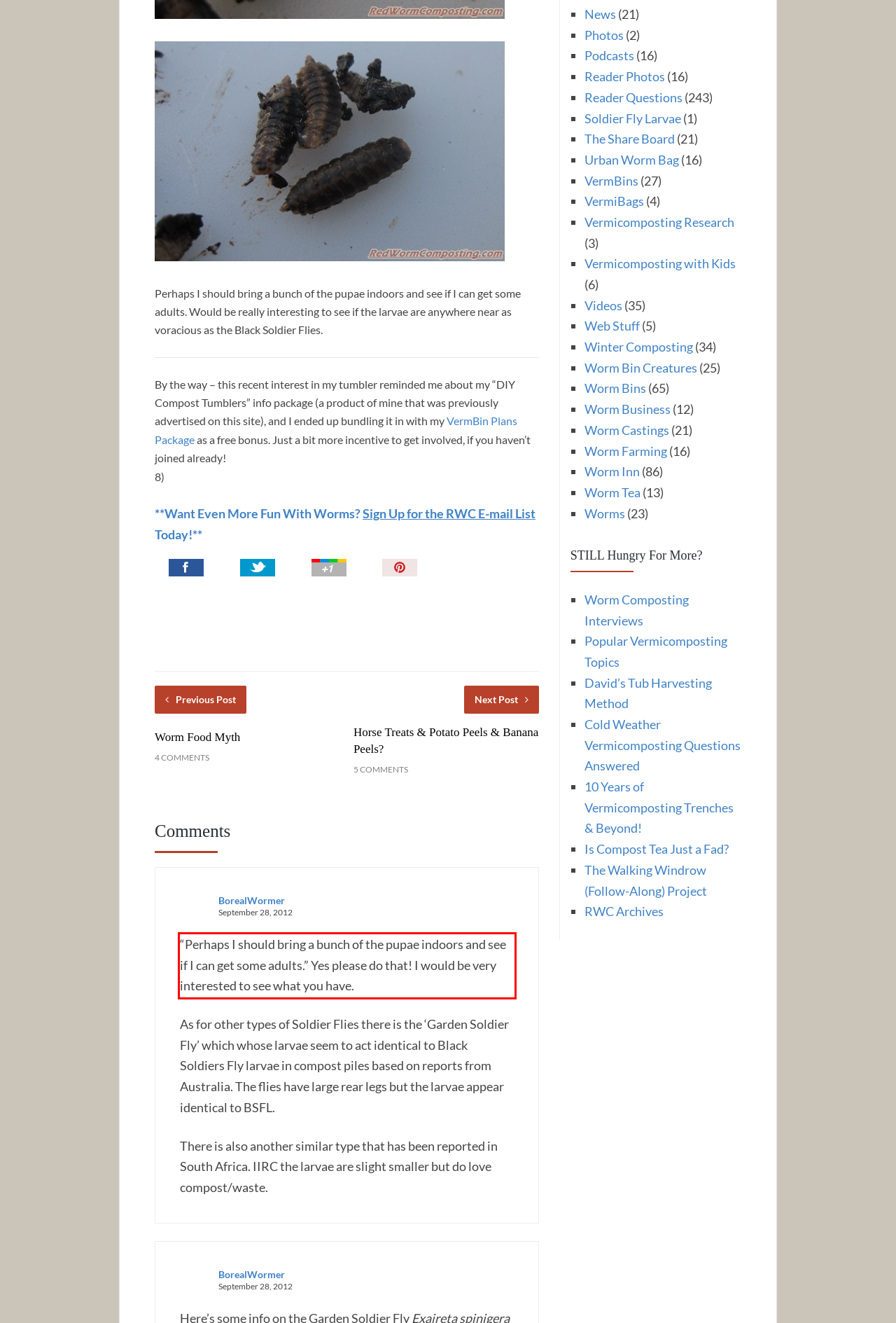Look at the provided screenshot of the webpage and perform OCR on the text within the red bounding box.

“Perhaps I should bring a bunch of the pupae indoors and see if I can get some adults.” Yes please do that! I would be very interested to see what you have.